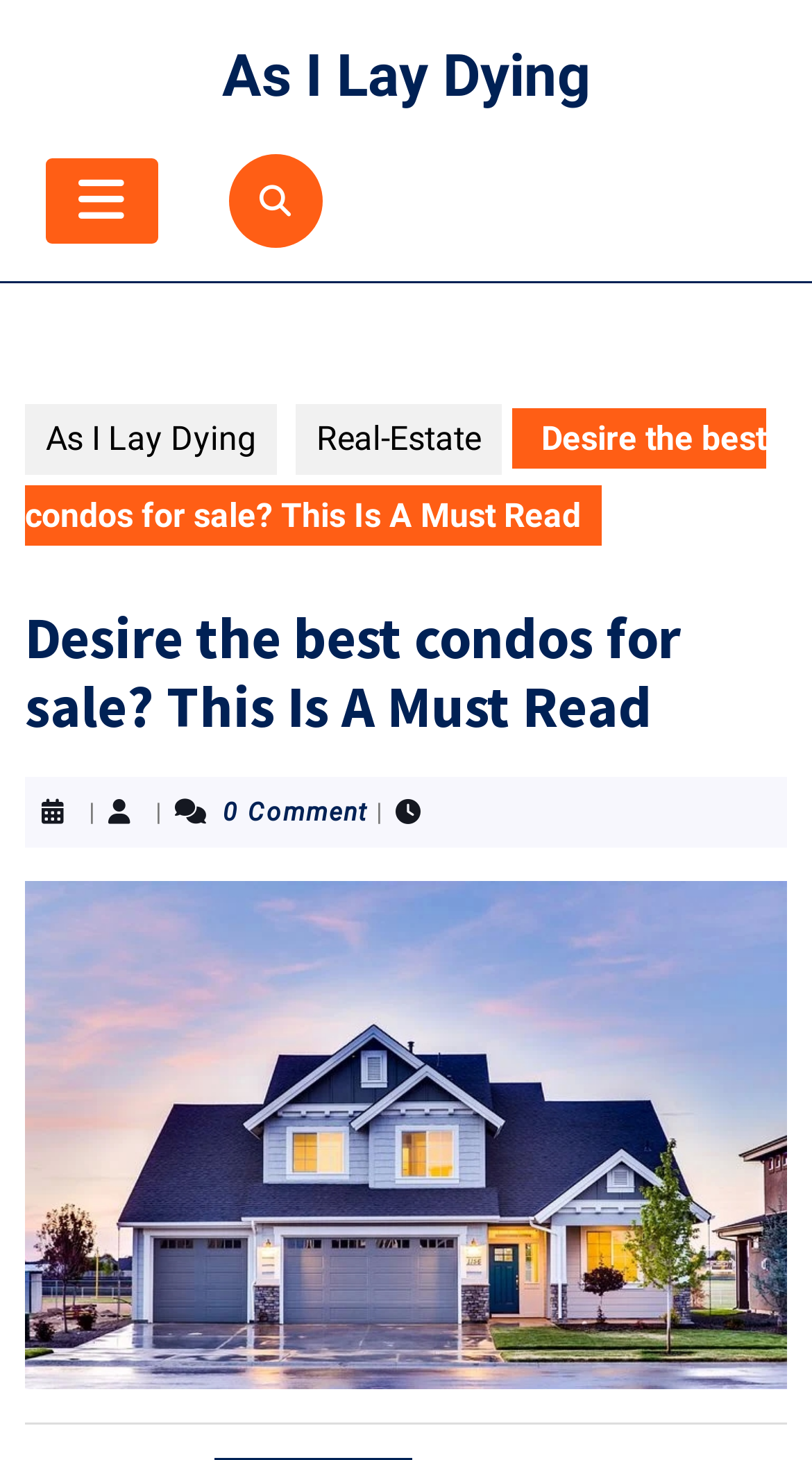Given the webpage screenshot, identify the bounding box of the UI element that matches this description: "As I Lay Dying".

[0.273, 0.029, 0.727, 0.076]